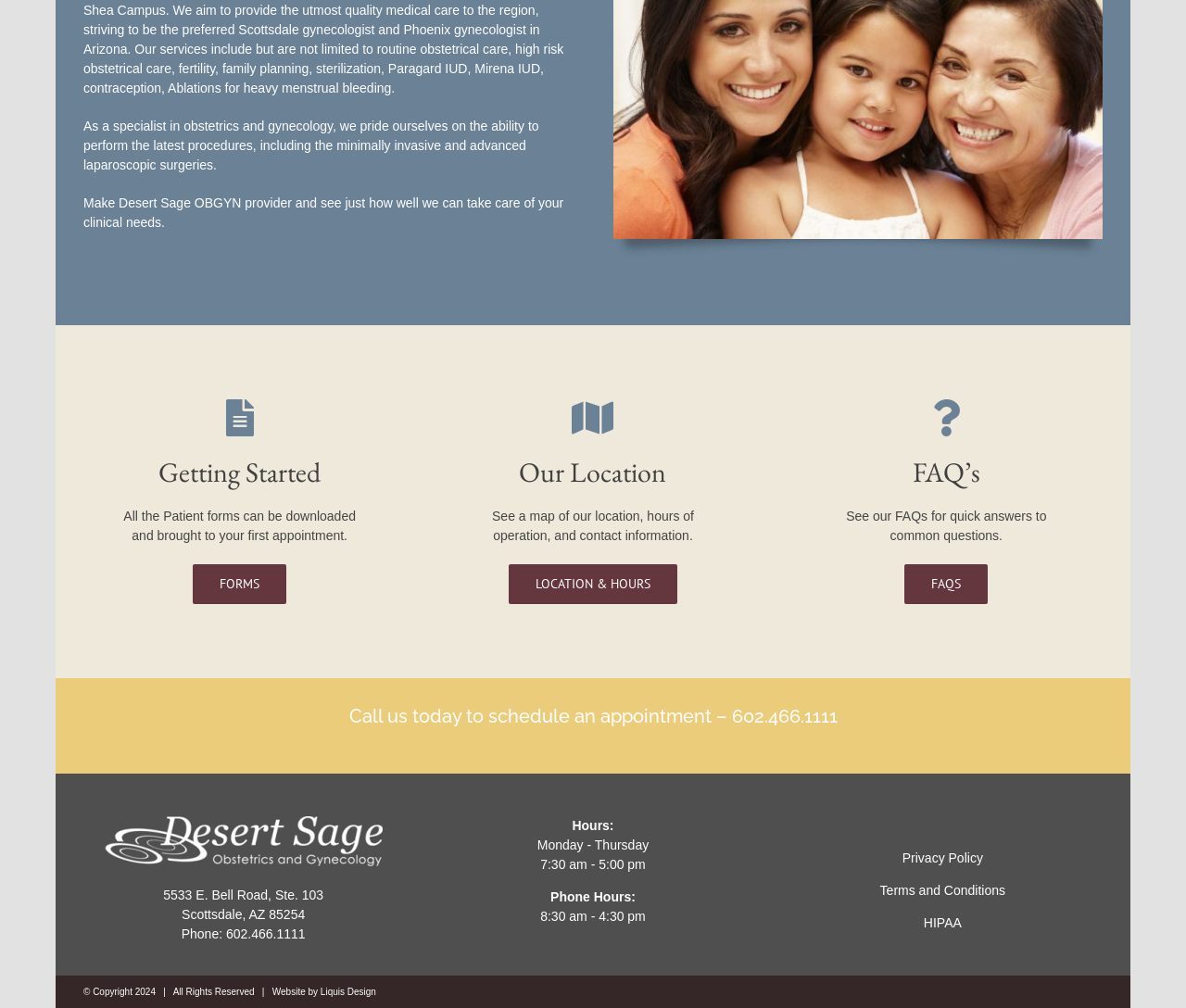Using the information in the image, give a detailed answer to the following question: What is the phone number to schedule an appointment?

The webpage has a heading 'Call us today to schedule an appointment' with the phone number '602.466.1111', indicating that this is the phone number to schedule an appointment.